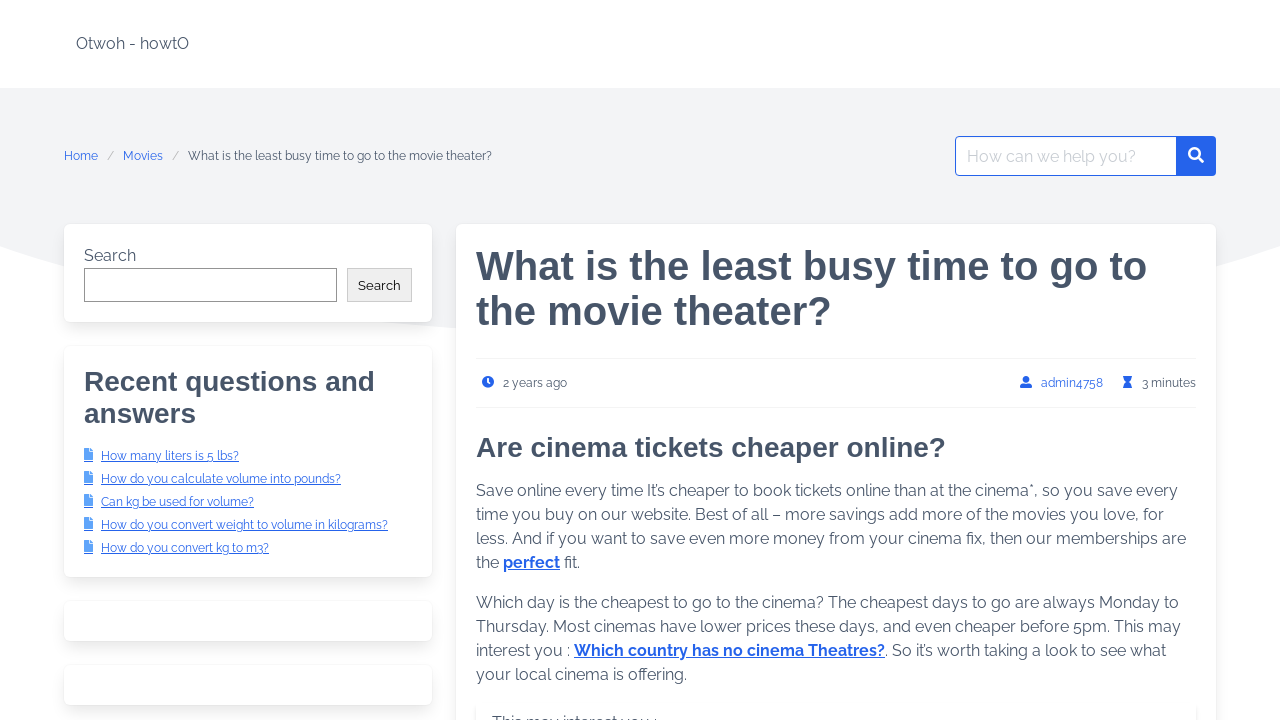Offer a detailed account of what is visible on the webpage.

The webpage appears to be a question-and-answer forum, specifically focused on movie-related topics. At the top, there is a main navigation bar with a link to the website's homepage, labeled "Otwoh - howtO". Below this, there is a breadcrumbs navigation section with links to "Home", "Movies", and the current page, "What is the least busy time to go to the movie theater?".

On the right side of the page, there is a search bar with a label "Search for:" and a textbox where users can input their search queries. Next to the search bar, there is a search button with a magnifying glass icon.

The main content of the page is divided into two sections. The first section is labeled "Recent questions and answers" and lists several links to other questions, such as "How many liters is 5 lbs?" and "How do you convert weight to volume in kilograms?".

The second section appears to be the main question-and-answer section, with a heading "What is the least busy time to go to the movie theater?". Below this, there is a header section with the question title, followed by a section with the answer. The answer is a block of text that discusses the cheapest days to go to the cinema and provides some additional information. There are also links to related questions, such as "Which country has no cinema Theatres?".

Throughout the page, there are several links to other questions and answers, as well as links to user profiles, such as "admin4758". The page also has several icons, including a magnifying glass icon for the search button and a series of icons (represented by "\uea05") next to the links to other questions.